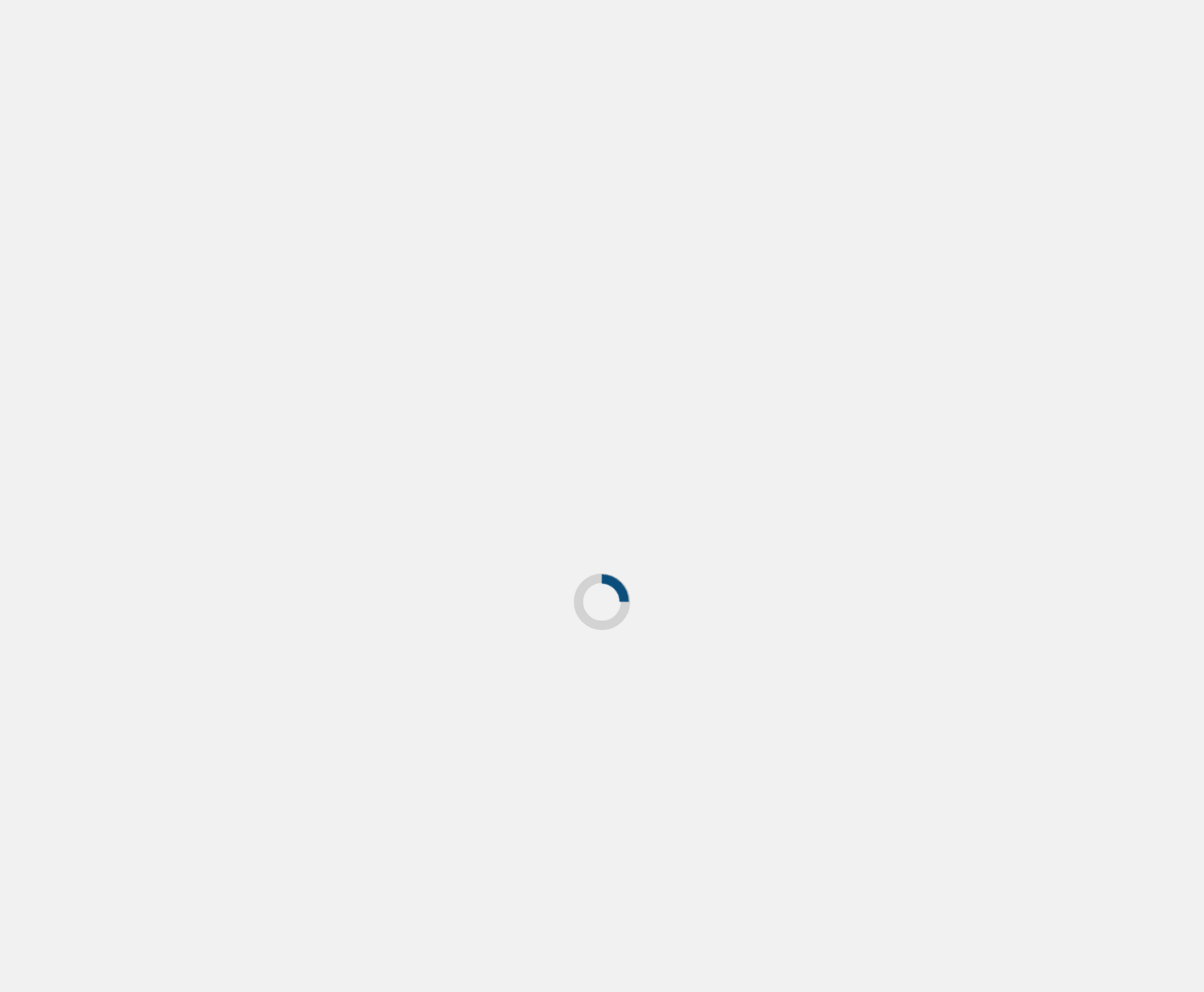Using the details from the image, please elaborate on the following question: What is the topic of the recent post below the article?

I found the topic of the recent post by looking at the link below the article, which says 'Pallavi Jha: A Visionary Leader in Training and Development'.